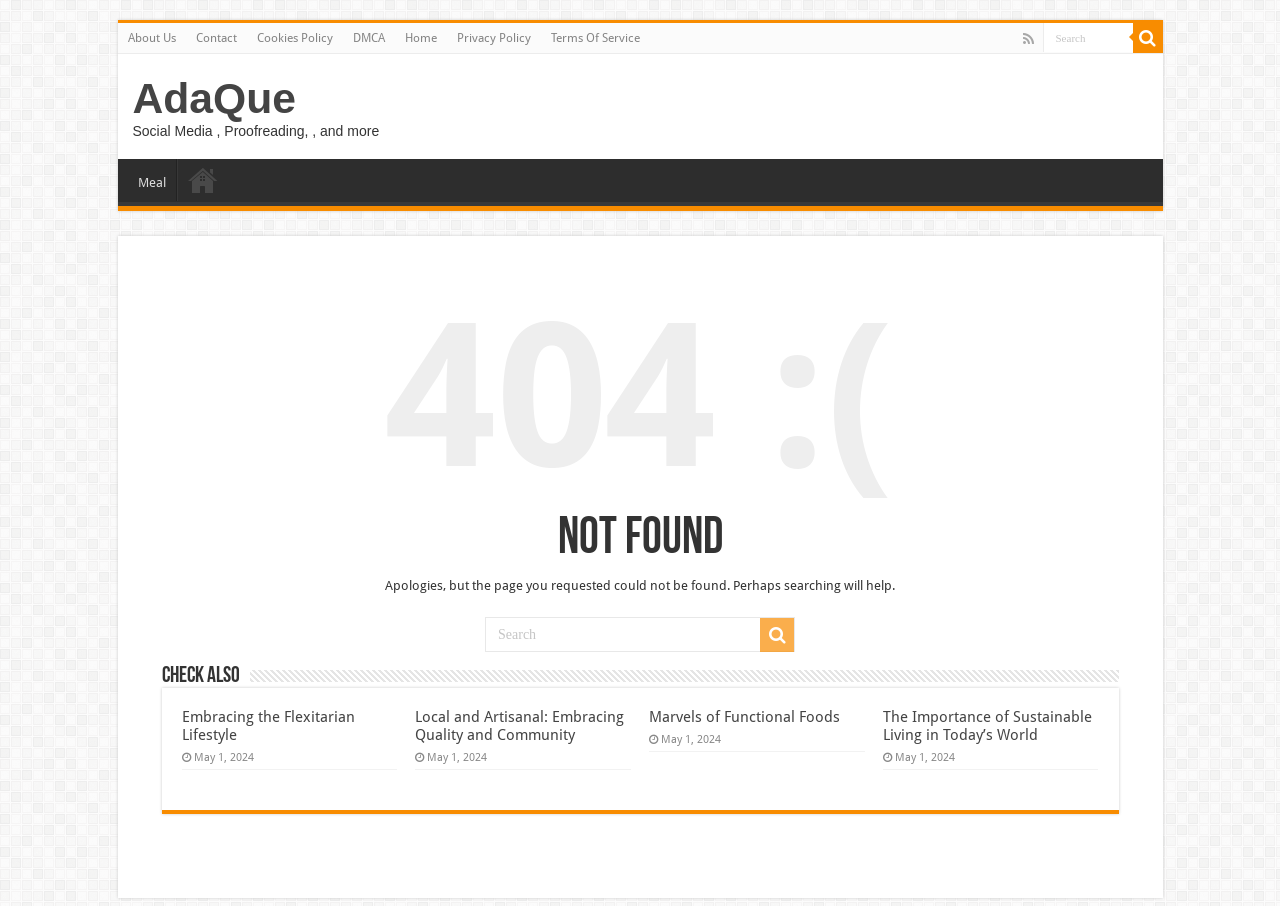Determine the bounding box coordinates of the clickable element necessary to fulfill the instruction: "Visit the Home page". Provide the coordinates as four float numbers within the 0 to 1 range, i.e., [left, top, right, bottom].

[0.308, 0.025, 0.349, 0.058]